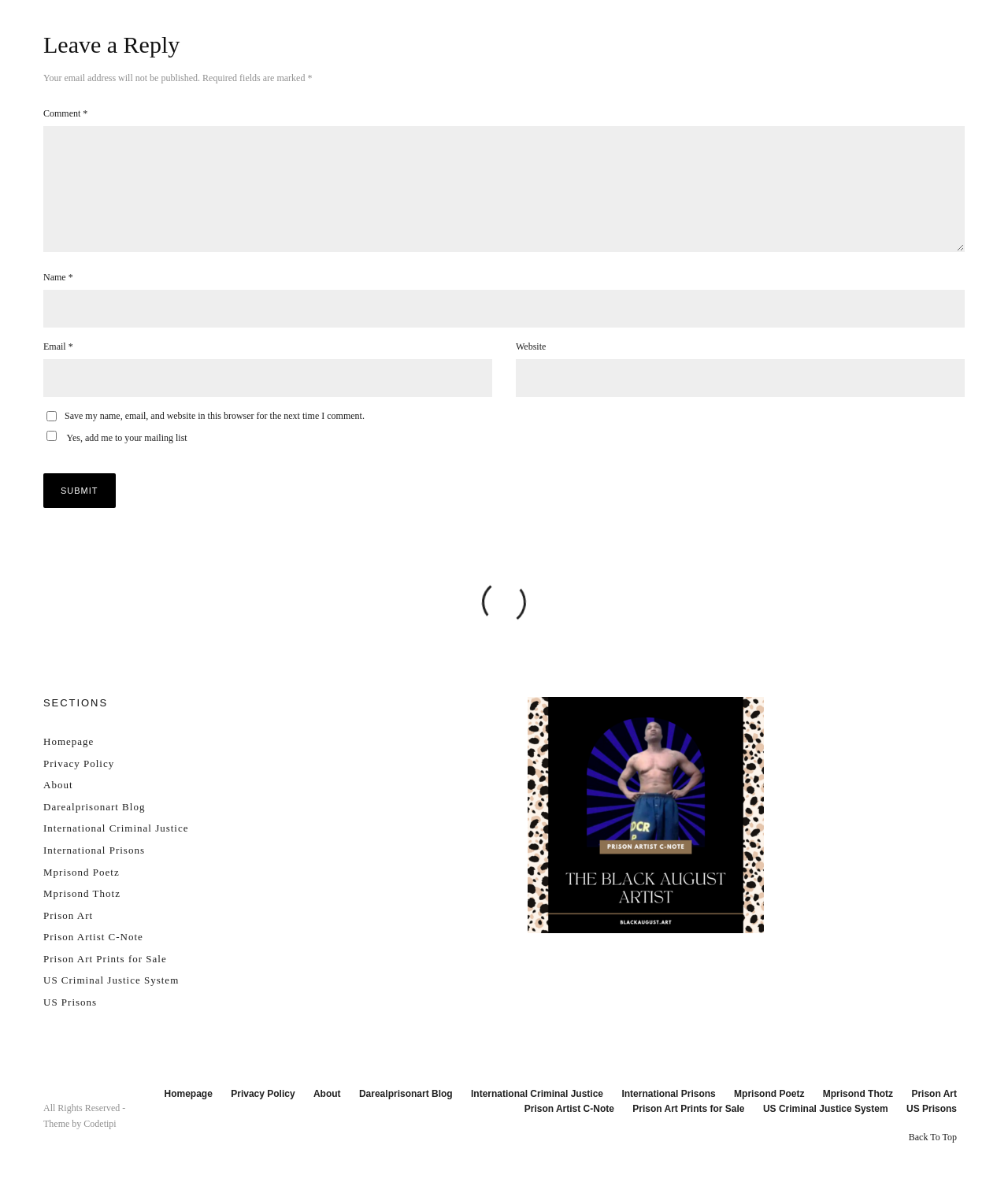Locate the bounding box coordinates of the UI element described by: "parent_node: Email * aria-describedby="email-notes" name="email"". The bounding box coordinates should consist of four float numbers between 0 and 1, i.e., [left, top, right, bottom].

[0.043, 0.304, 0.488, 0.336]